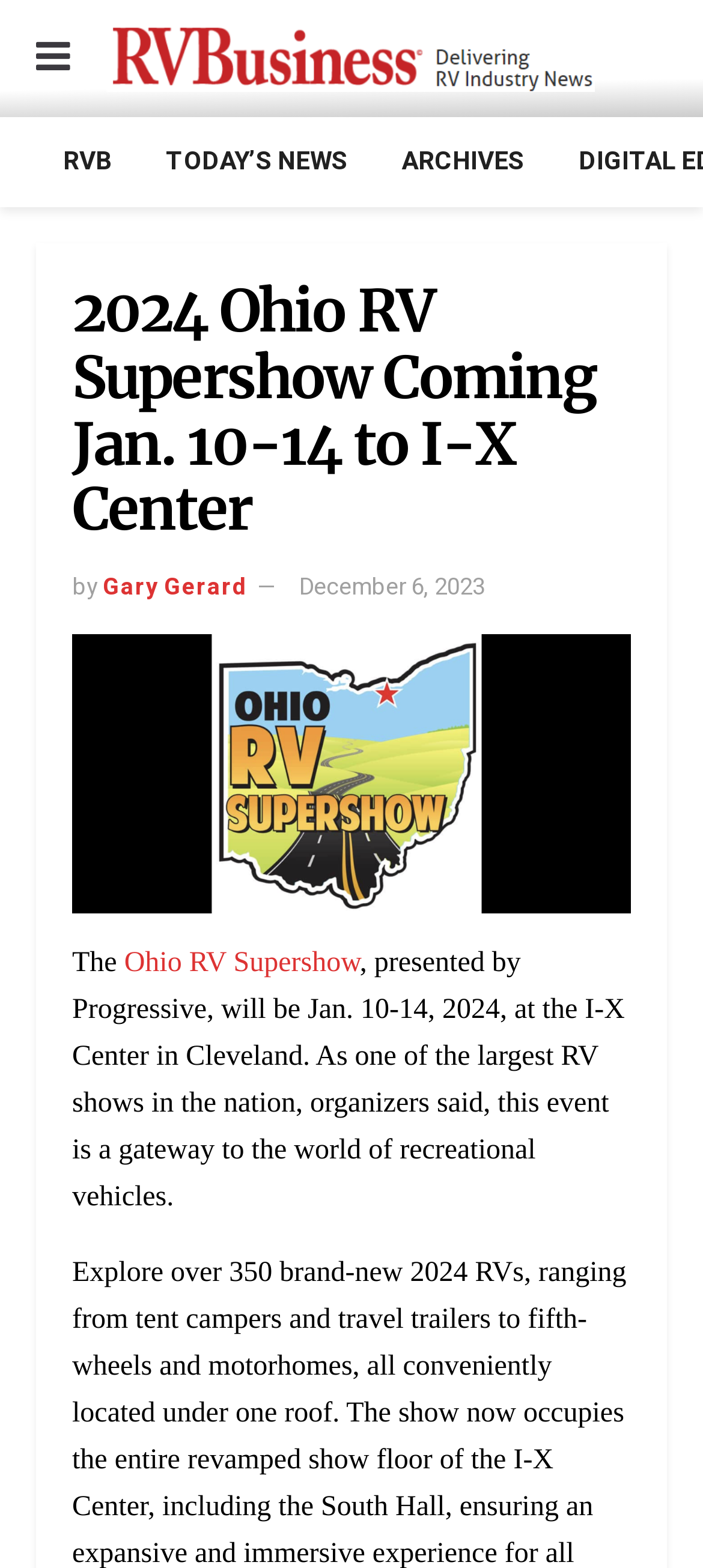What is the duration of the Ohio RV Supershow?
Give a thorough and detailed response to the question.

The duration of the Ohio RV Supershow can be found by reading the text that describes the event, which mentions that it will be held from Jan. 10-14, 2024.